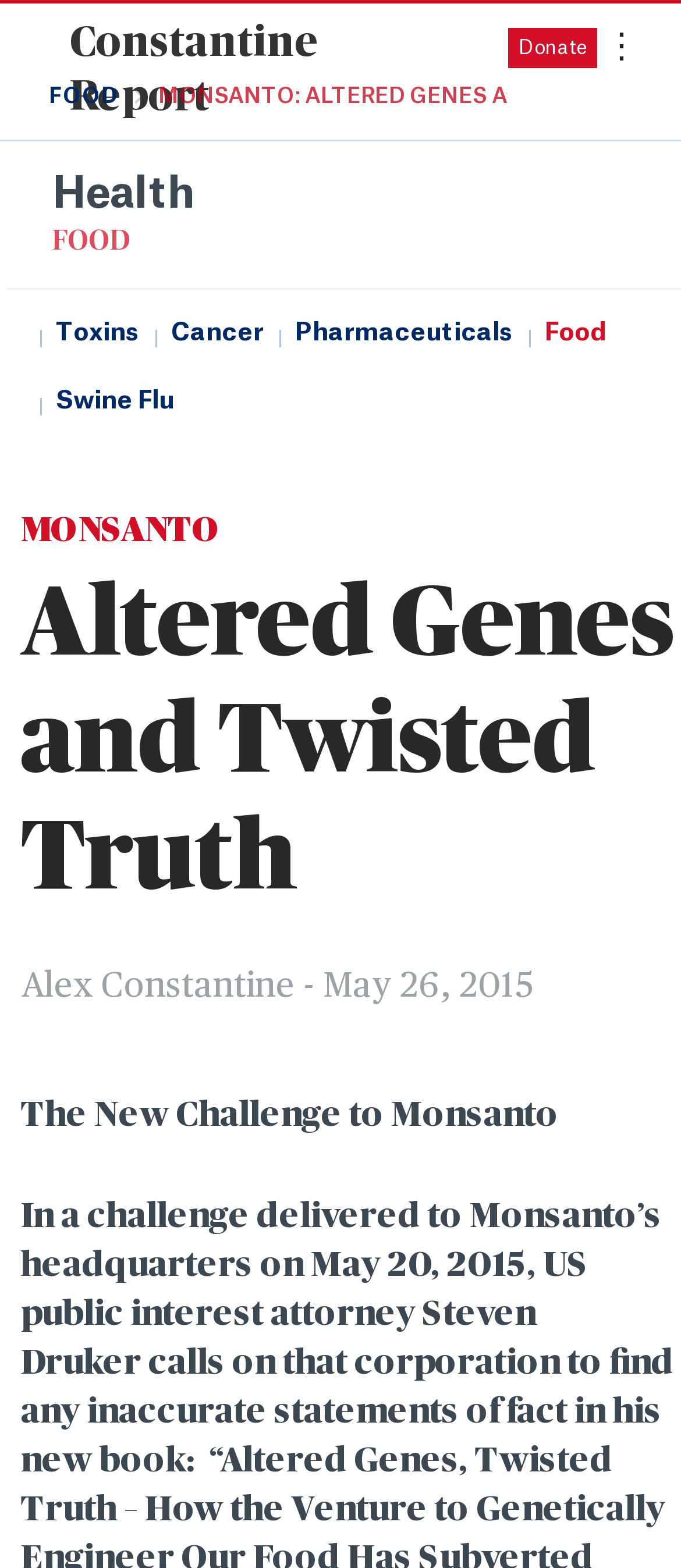Please identify the bounding box coordinates of the element I should click to complete this instruction: 'Go to the 'FOOD' page'. The coordinates should be given as four float numbers between 0 and 1, like this: [left, top, right, bottom].

[0.072, 0.051, 0.174, 0.071]